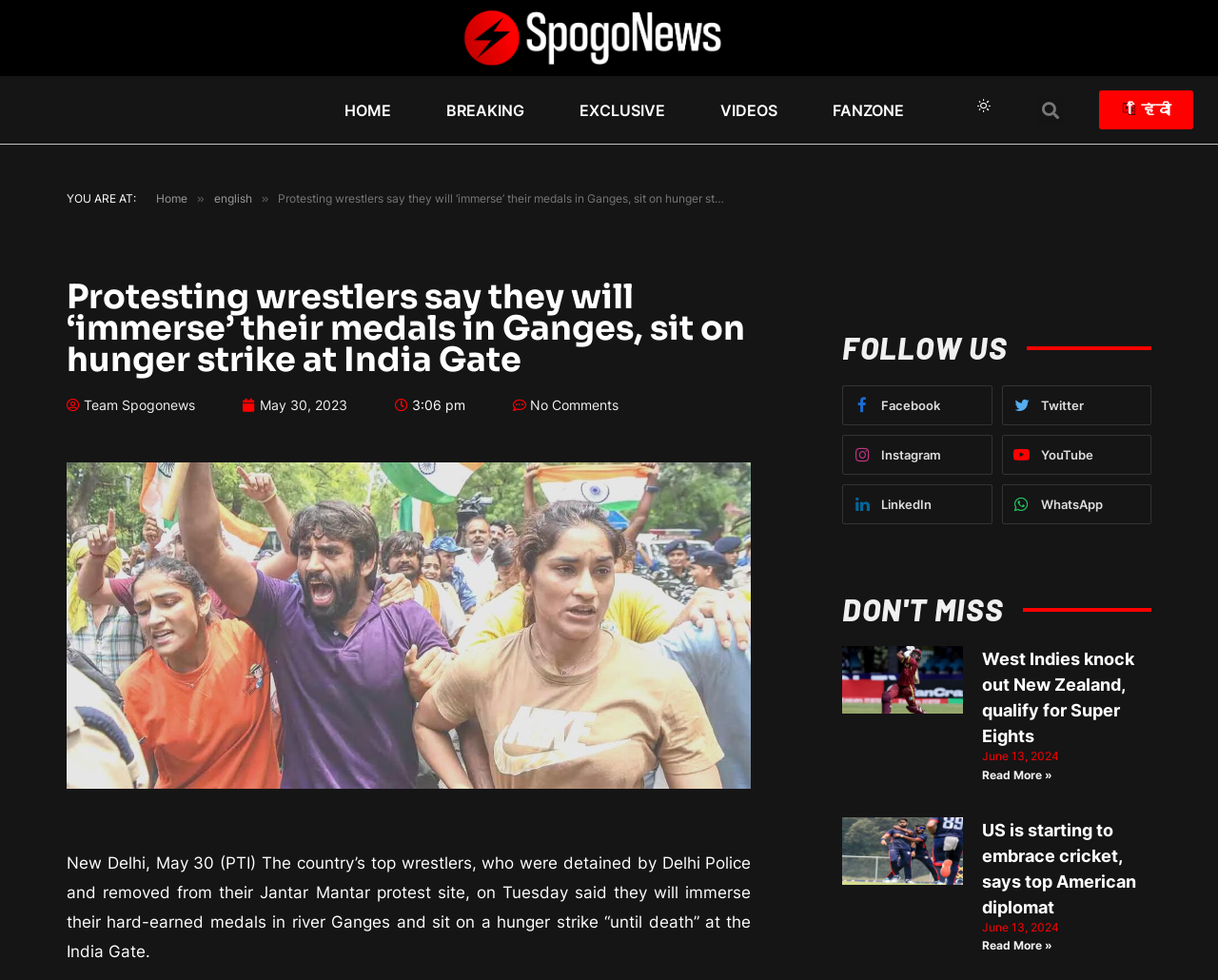How many comments are there on the article?
Look at the webpage screenshot and answer the question with a detailed explanation.

I found the number of comments on the article by looking at the text 'No Comments' which is located below the heading 'Protesting wrestlers say they will ‘immerse’ their medals in Ganges, sit on hunger strike at India Gate'.